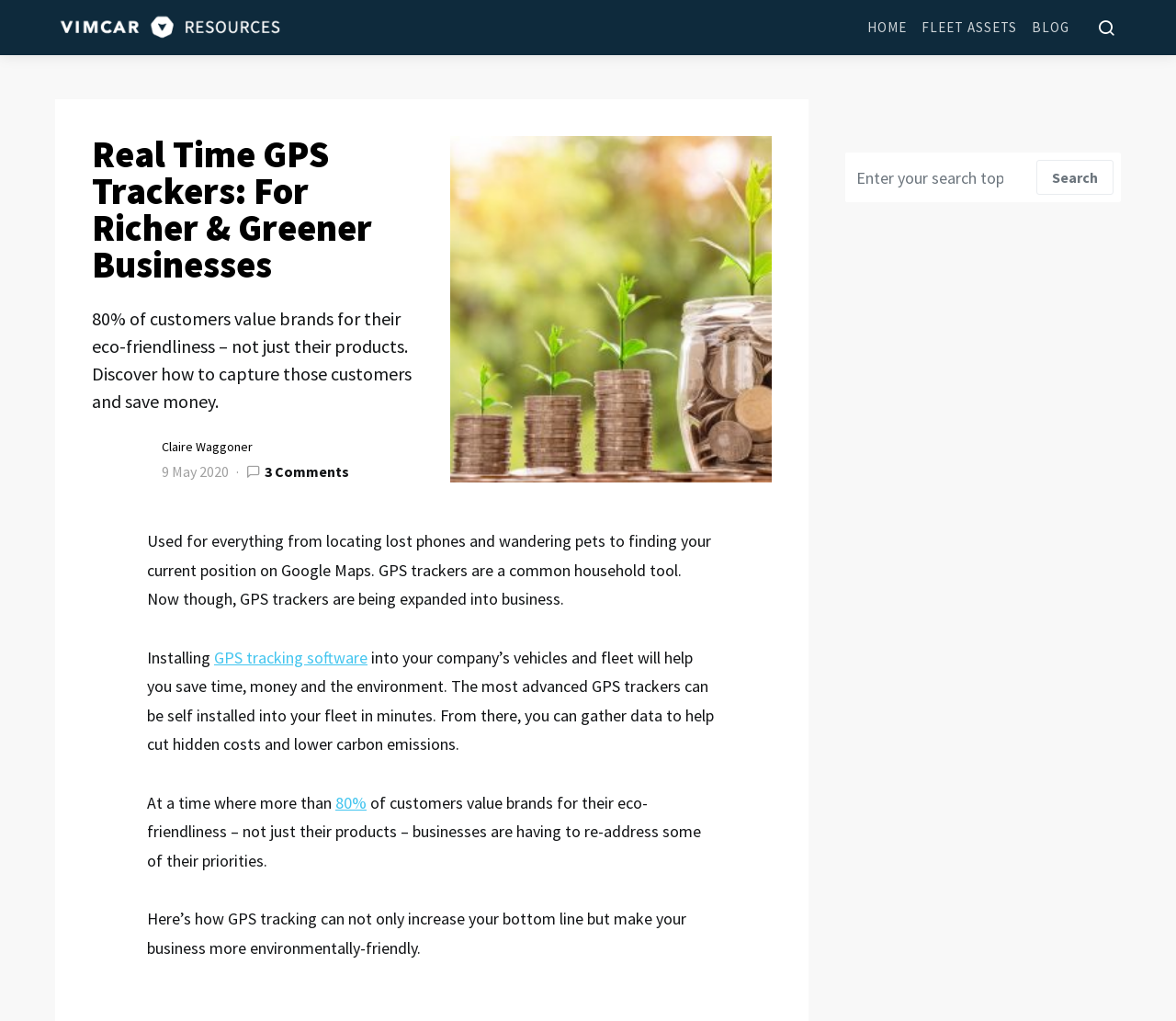Can you show the bounding box coordinates of the region to click on to complete the task described in the instruction: "Read the blog"?

[0.871, 0.0, 0.916, 0.054]